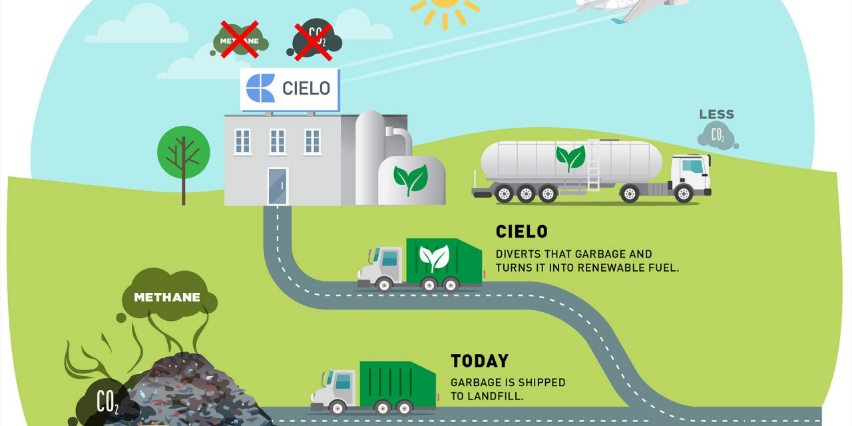Offer an in-depth description of the image.

The image illustrates the innovative waste-to-fuel process implemented by Cielo Waste Solutions, highlighting the environmental benefits of diverting garbage away from landfills. At the top, a factory labeled "CIELO" emphasizes its role in transforming waste into renewable fuel, contrasted with traditional waste management practices represented below, where garbage is simply shipped to a landfill. 

The graphics feature symbolic representations of harmful emissions, with icons indicating the reduction of methane (CH₄) and carbon dioxide (CO₂) alongside elements of nature, such as trees and a sunny sky, suggesting a positive impact on the environment. The pathway from garbage trucks leading to the Cielo facility showcases how the process not only reduces waste but also contributes to a greener future with less carbon output. This visual emphasizes the shift from conventional waste disposal methods to more sustainable practices that benefit the planet.